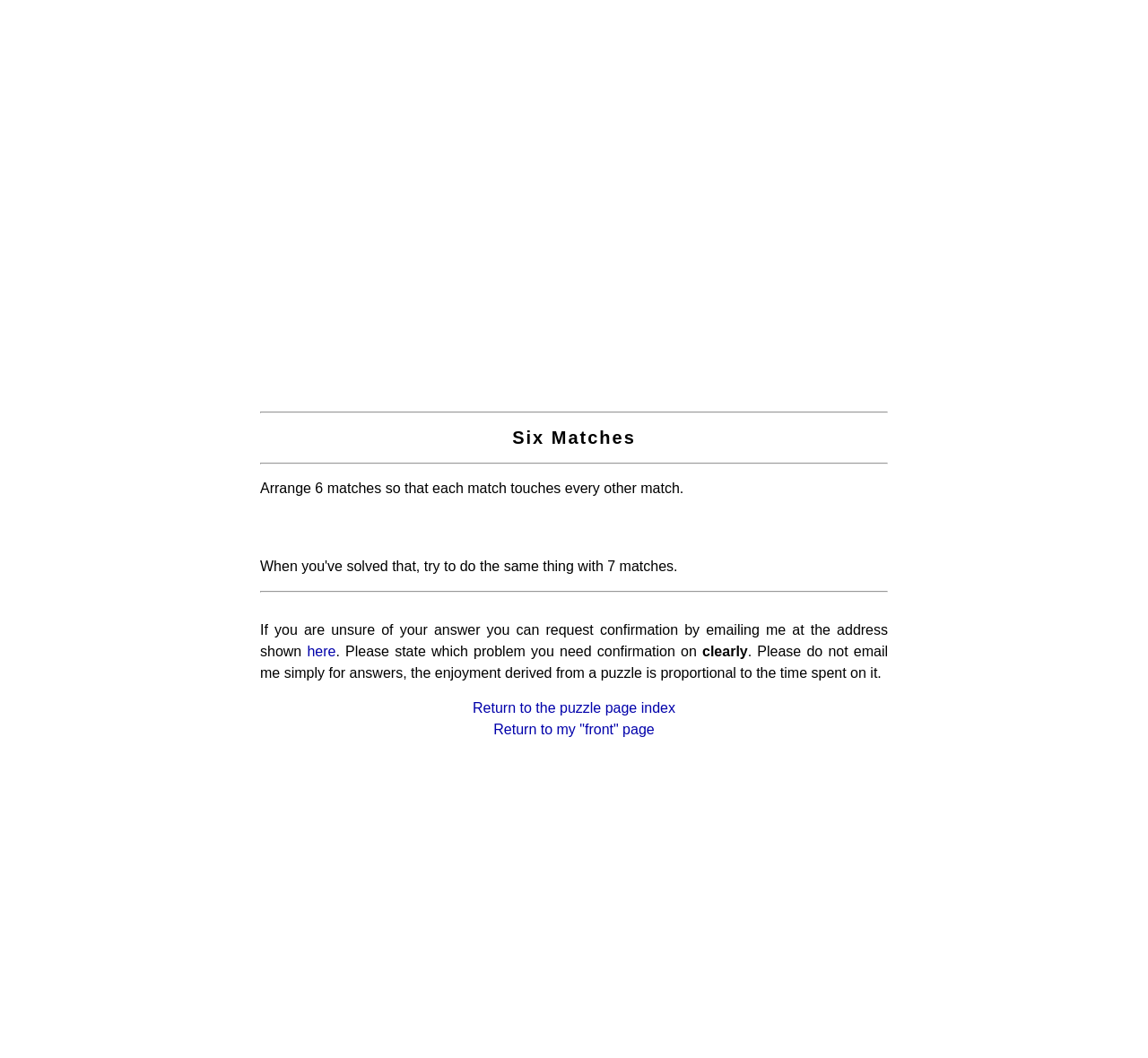Given the description "Return to my "front" page", provide the bounding box coordinates of the corresponding UI element.

[0.43, 0.682, 0.57, 0.697]